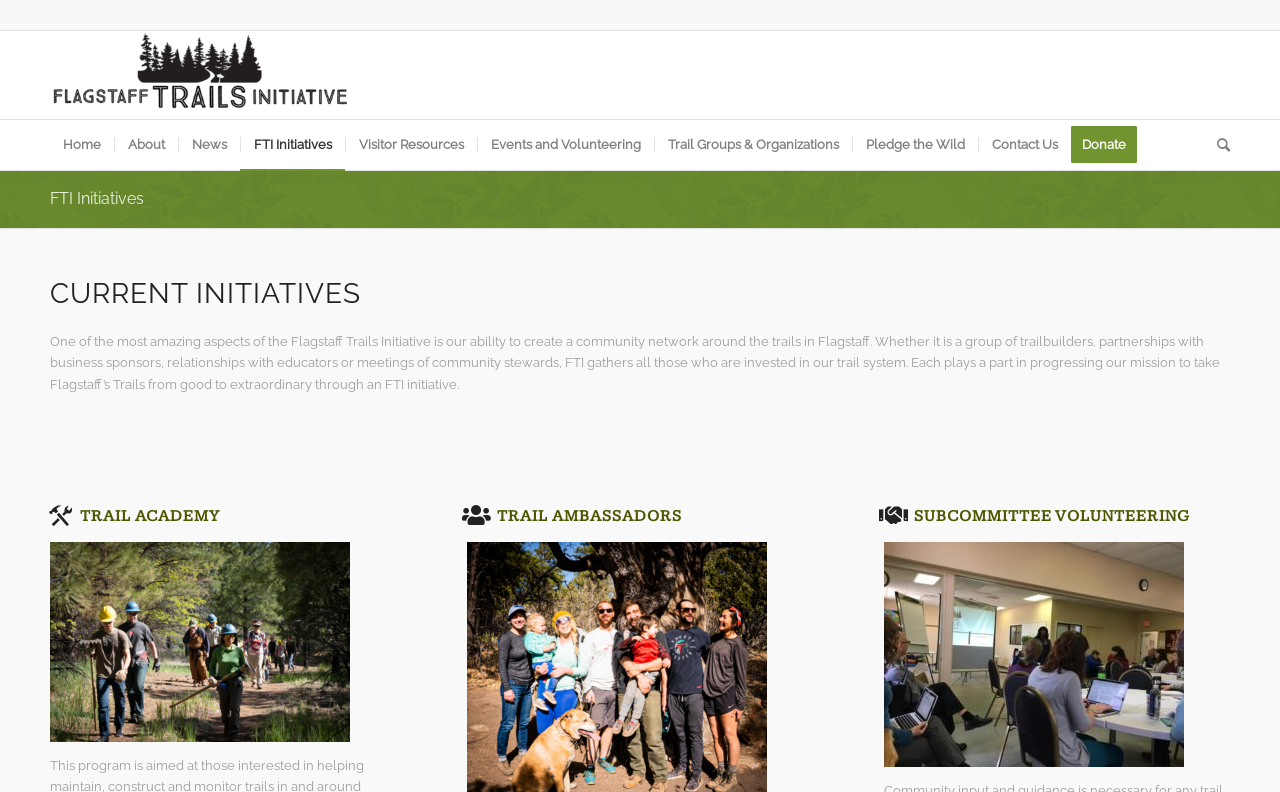What is the position of the 'Search' menu item?
Based on the image, give a one-word or short phrase answer.

Rightmost